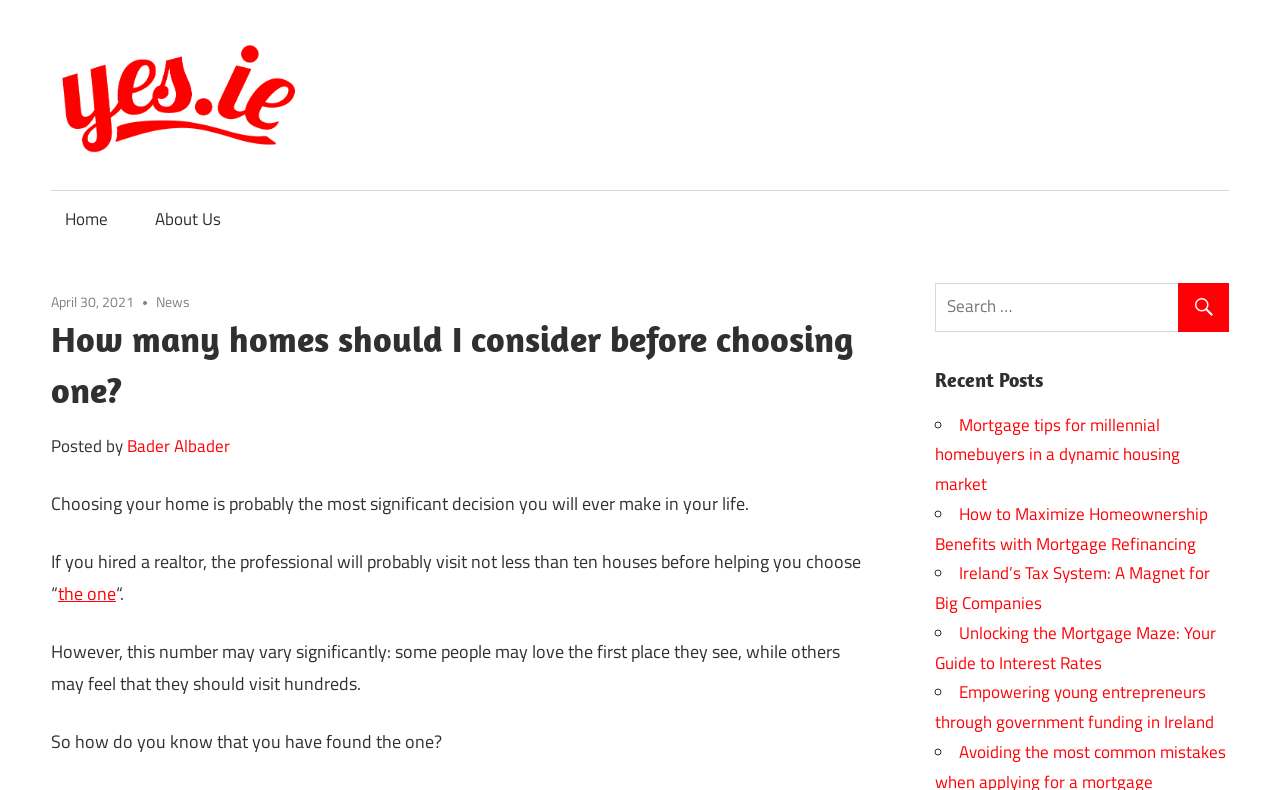Give a short answer using one word or phrase for the question:
What is the author of the current article?

Bader Albader